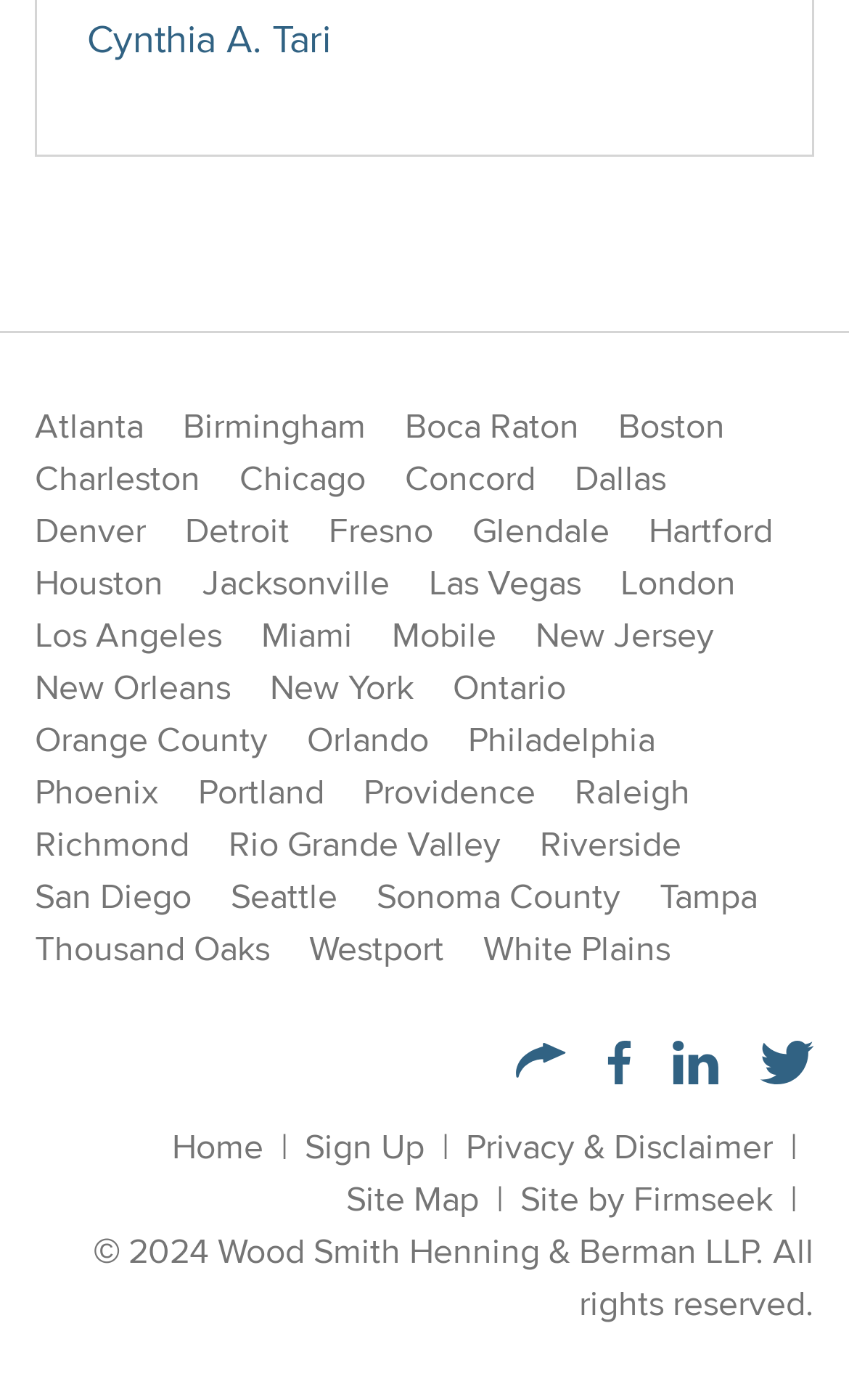Please identify the bounding box coordinates of the clickable area that will allow you to execute the instruction: "Read the post from March 28, 2013".

None